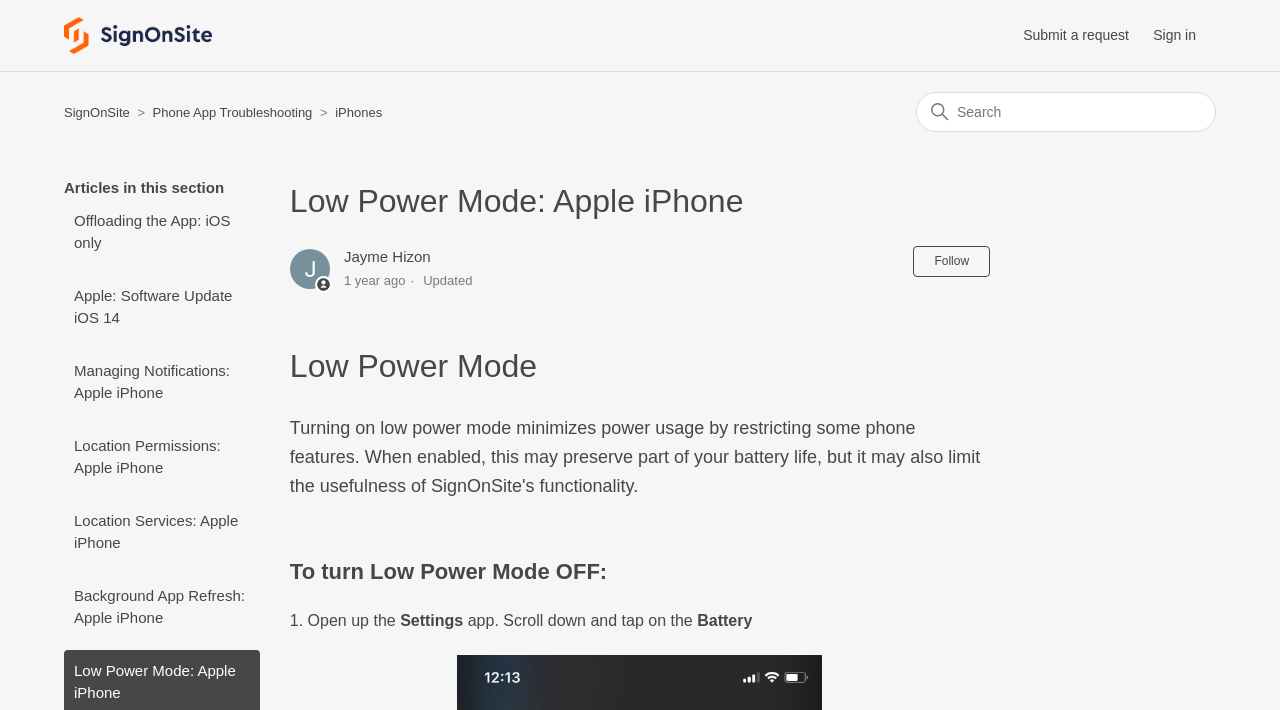Can you specify the bounding box coordinates of the area that needs to be clicked to fulfill the following instruction: "Go to Phone App Troubleshooting"?

[0.104, 0.148, 0.247, 0.169]